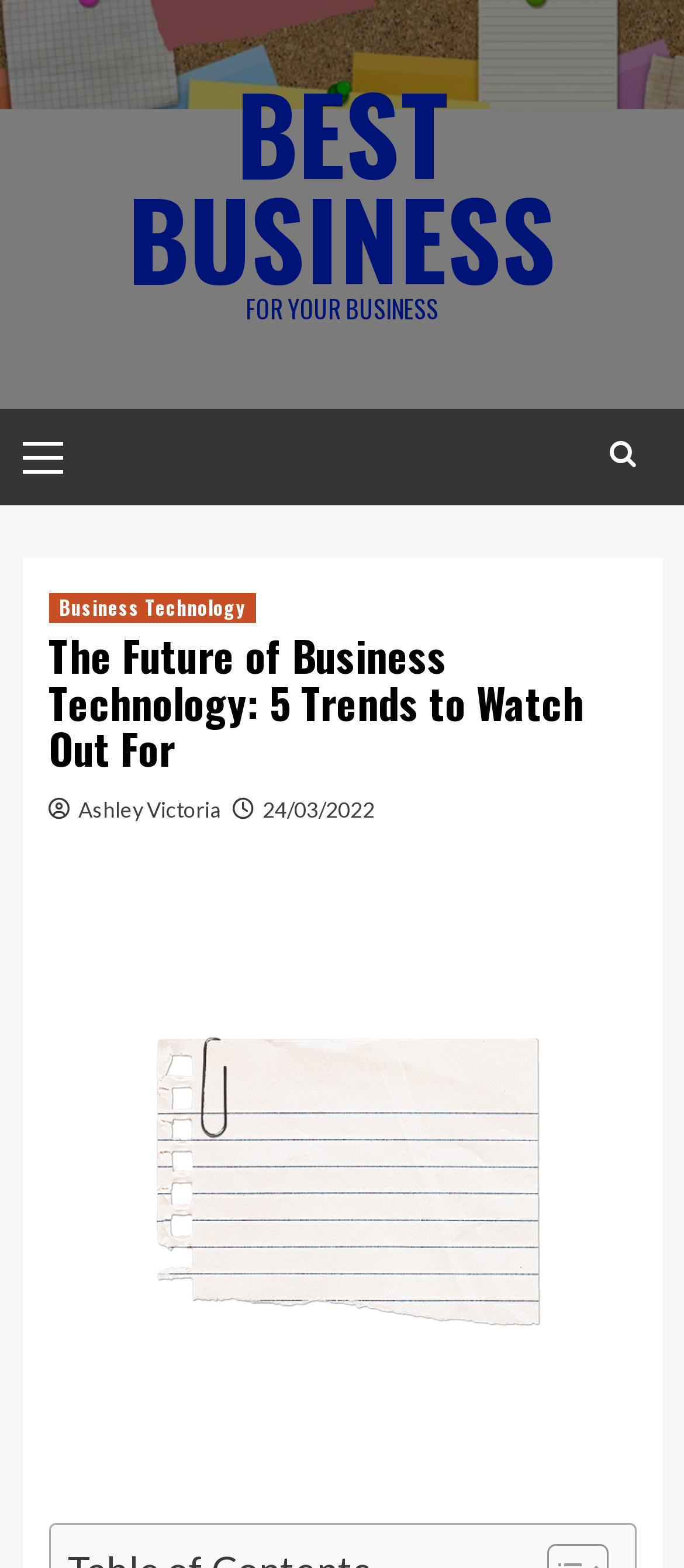Determine the primary headline of the webpage.

The Future of Business Technology: 5 Trends to Watch Out For